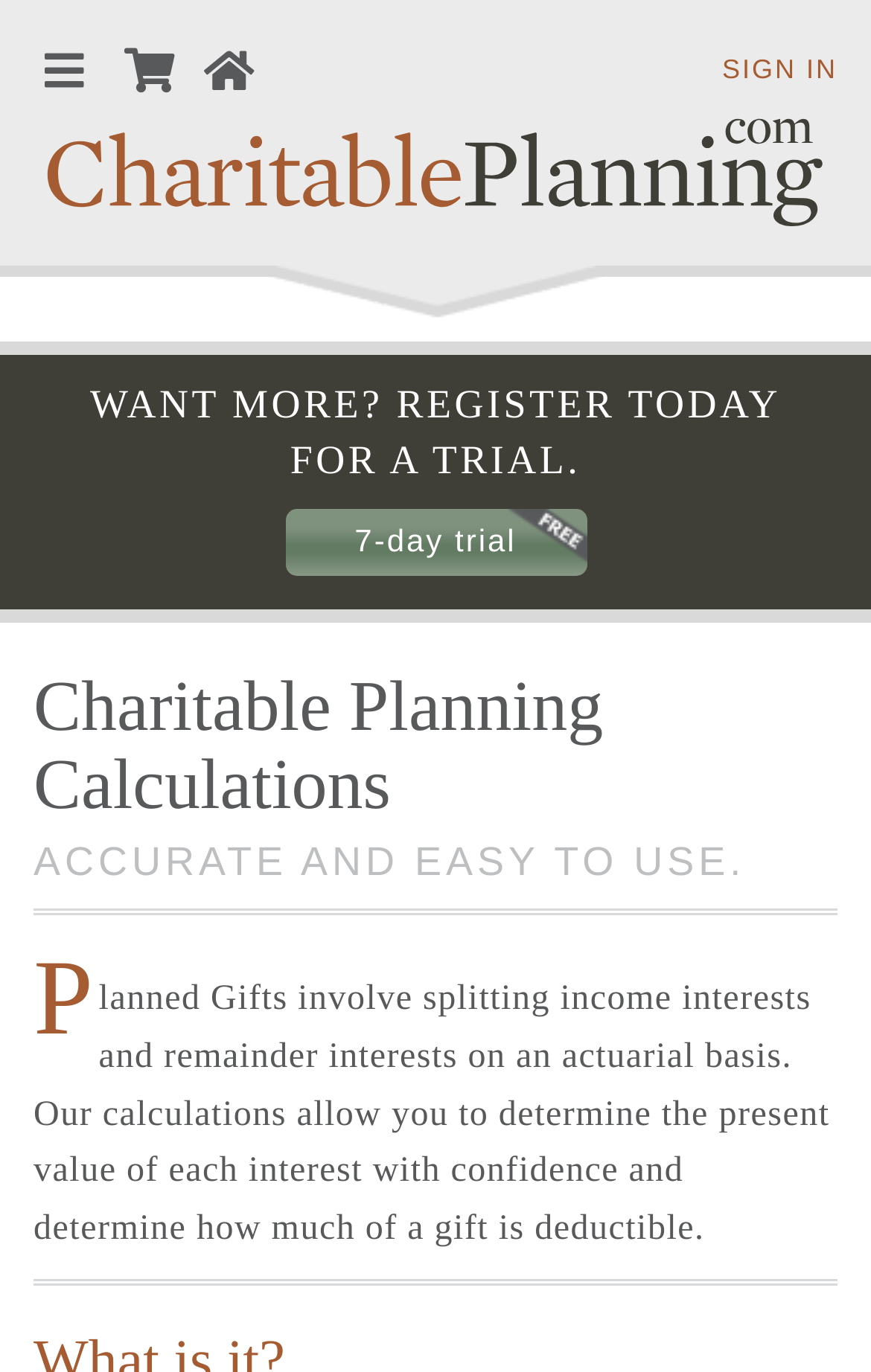Create a detailed narrative describing the layout and content of the webpage.

The webpage is titled "CharitablePlanning.com" and appears to be a landing page for a charitable planning service. At the top left corner, there are three social media links, represented by icons, followed by a "SIGN IN" link at the top right corner. 

Below the top section, there is a banner that spans the width of the page, containing an image and a call-to-action text "WANT MORE? REGISTER TODAY FOR A TRIAL." with a "7-day trial" link next to it.

The main content of the page is divided into sections, with a heading "Charitable Planning Calculations" at the top, followed by a subheading "ACCURATE AND EASY TO USE." Below the subheading, there is a paragraph of text that explains the purpose of the charitable planning calculations, specifically how they can be used to determine the present value of income interests and remainder interests, and how much of a gift is deductible.